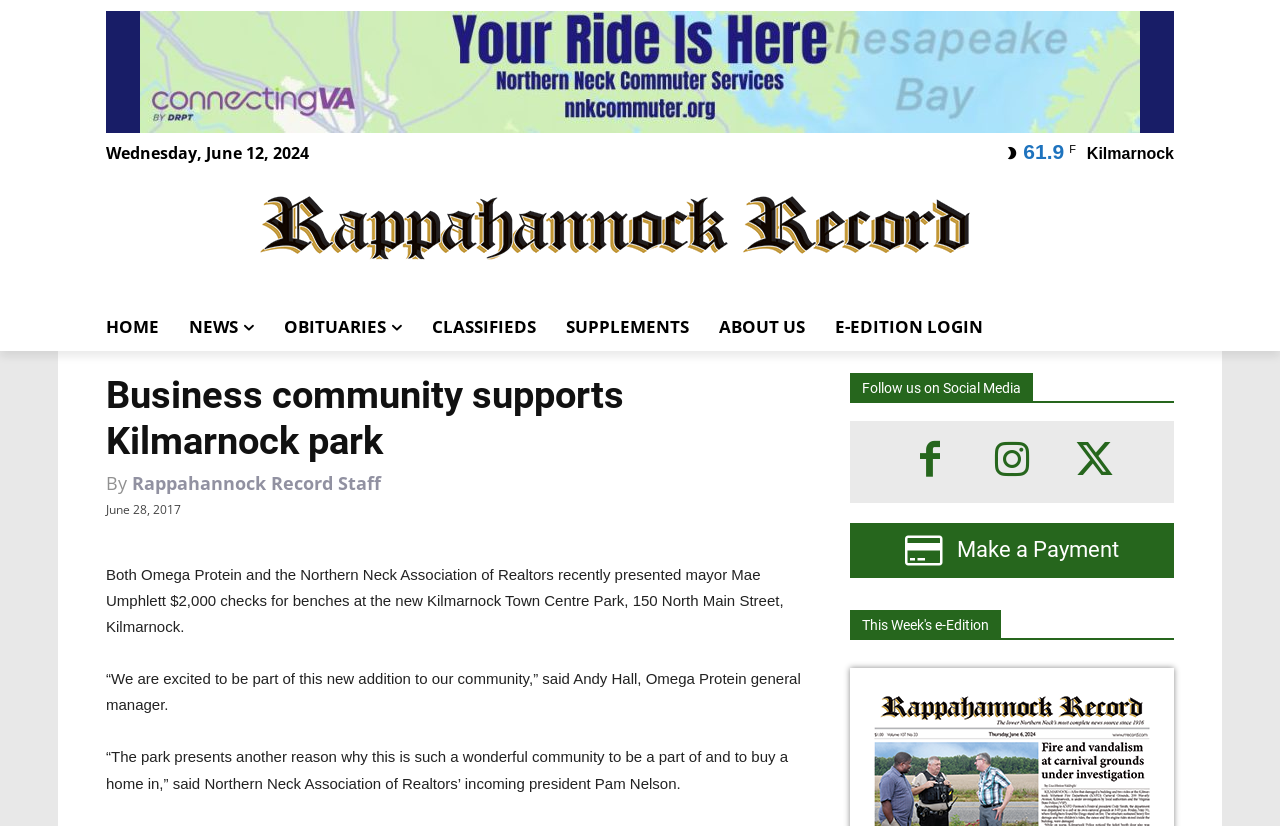Using the element description Twitter, predict the bounding box coordinates for the UI element. Provide the coordinates in (top-left x, top-left y, bottom-right x, bottom-right y) format with values ranging from 0 to 1.

None